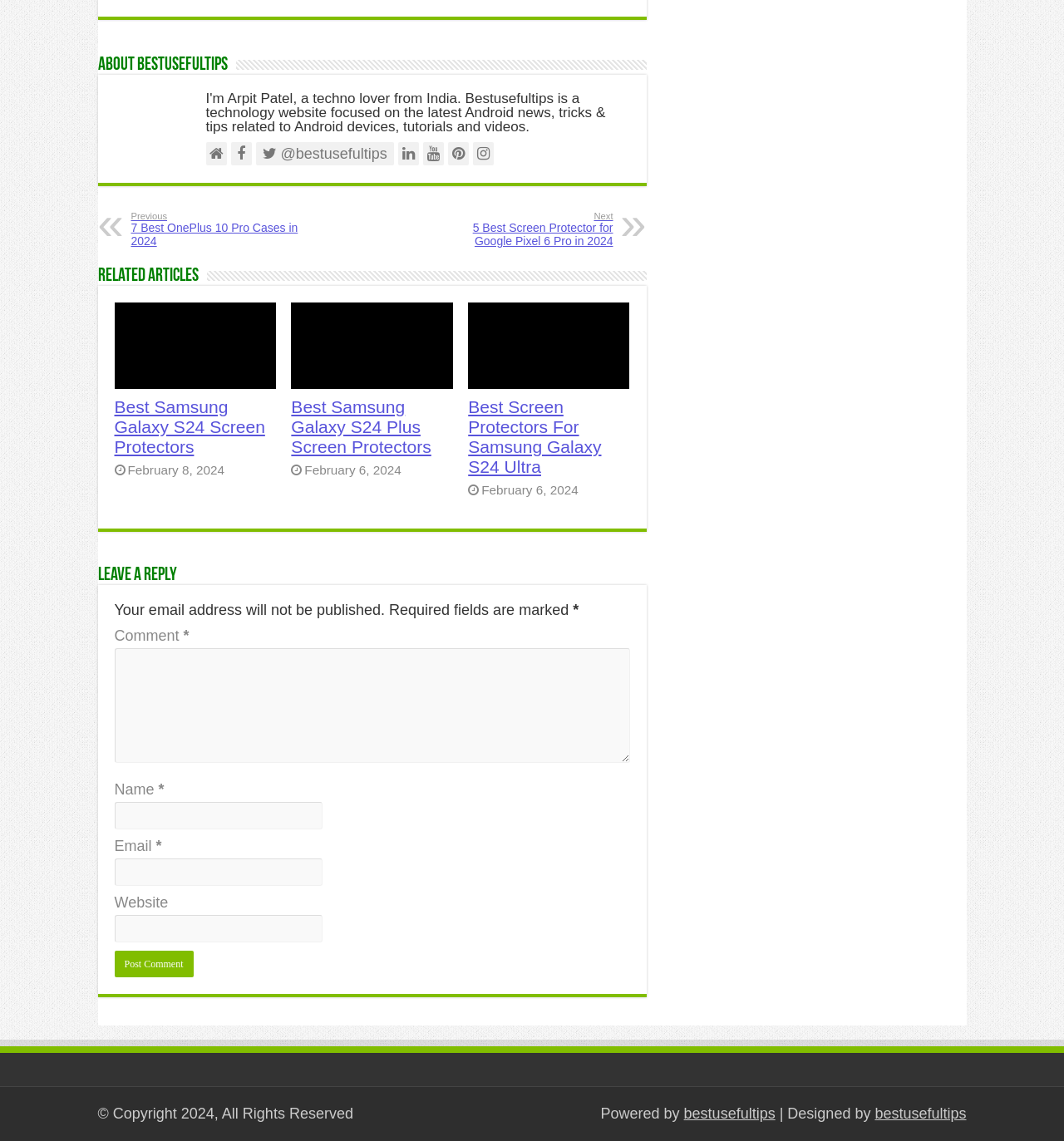What is the function of the button at the bottom of the page?
Using the information from the image, answer the question thoroughly.

The function of the button can be understood from its text, which says 'Post Comment', suggesting that it is used to submit a comment or reply to the article.